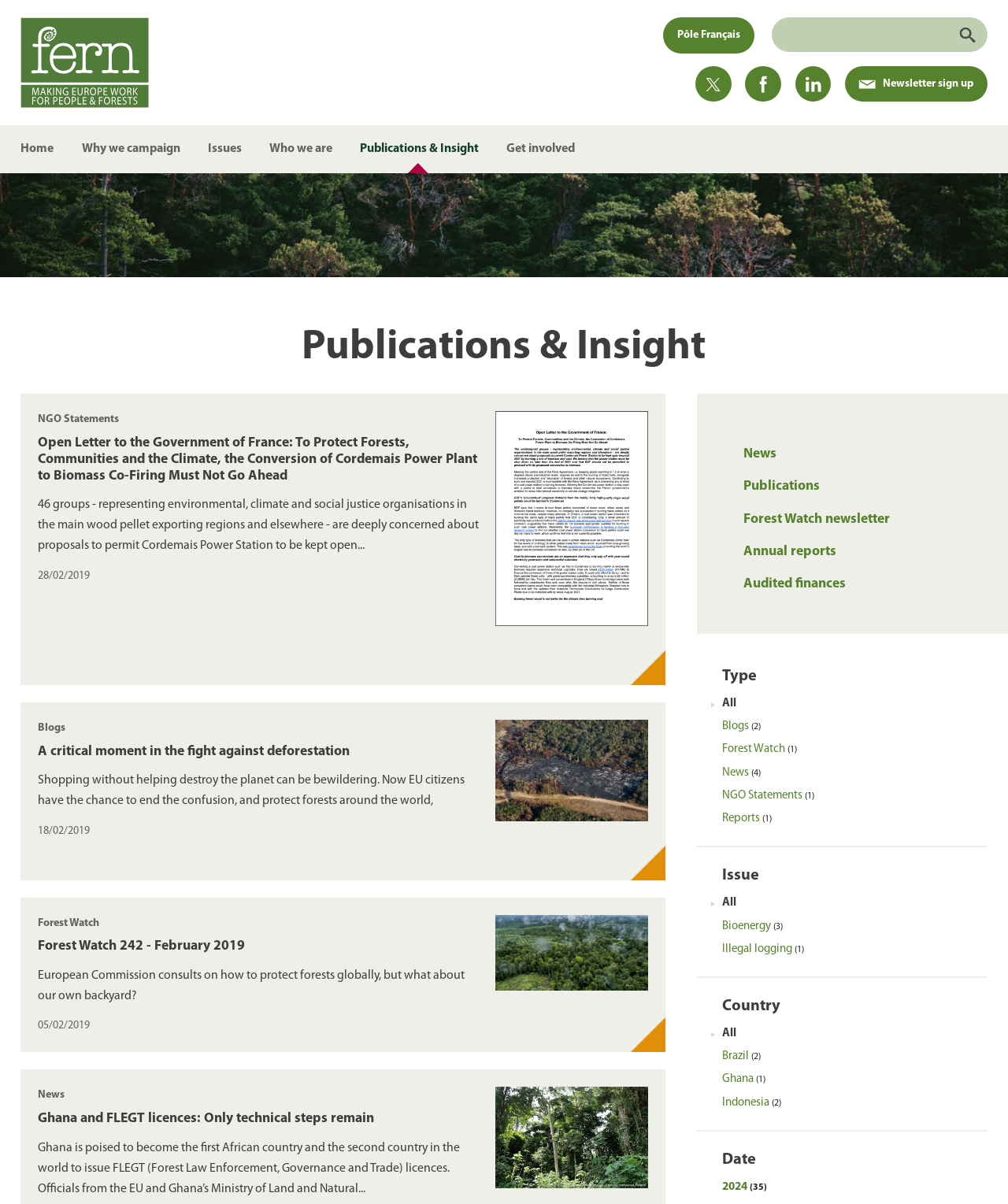How many links are there under the 'News' section?
Please answer the question with a detailed and comprehensive explanation.

By counting the links under the 'News' section, I found that there are four links: 'Ghana and FLEGT licences: Only technical steps remain', 'A critical moment in the fight against deforestation', 'Open Letter to the Government of France: To Protect Forests, Communities and the Climate, the Conversion of Cordemais Power Plant to Biomass Co-Firing Must Not Go Ahead', and 'Forest Watch 242 - February 2019'.